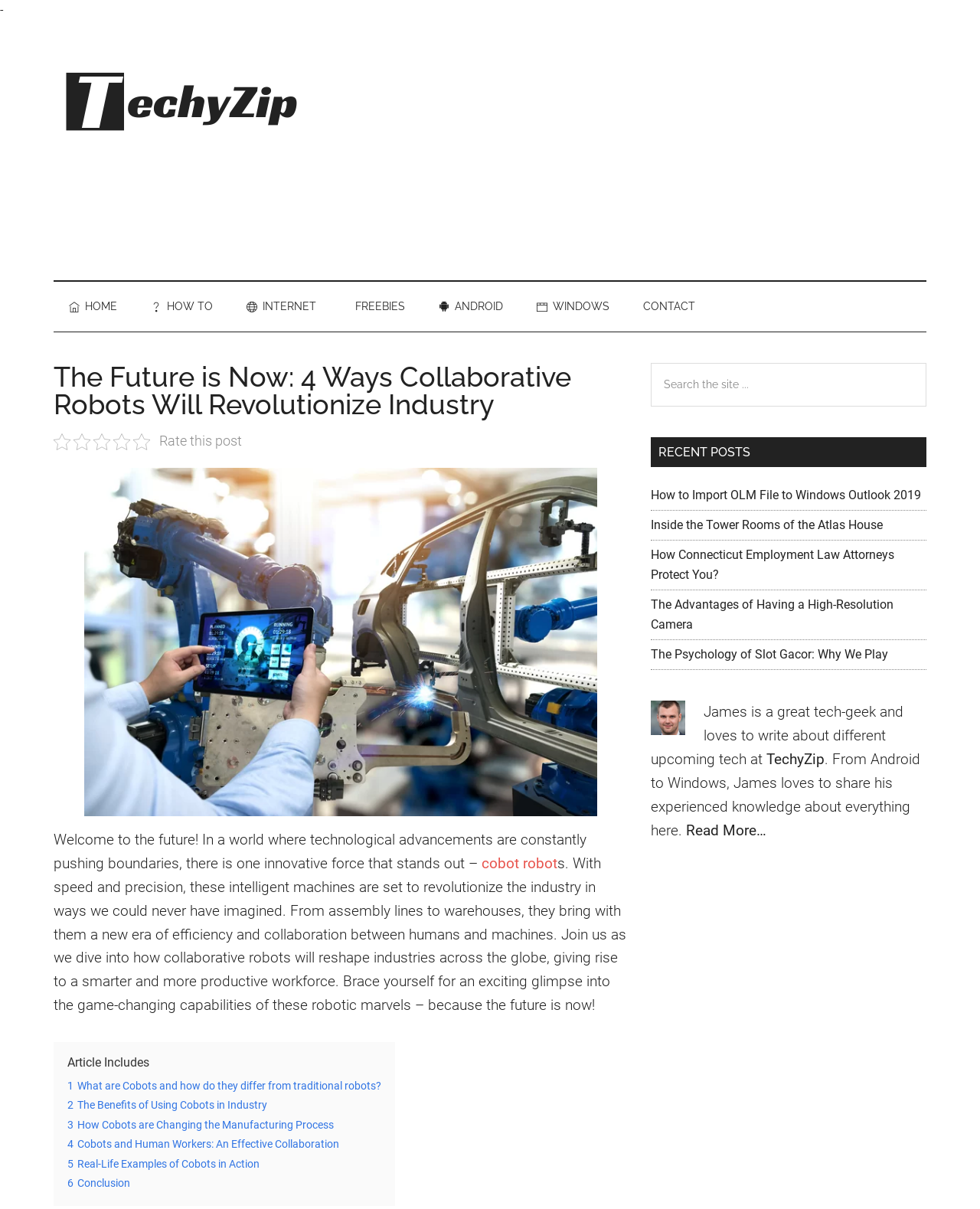Locate the bounding box of the UI element described by: "6 Conclusion" in the given webpage screenshot.

[0.069, 0.973, 0.133, 0.984]